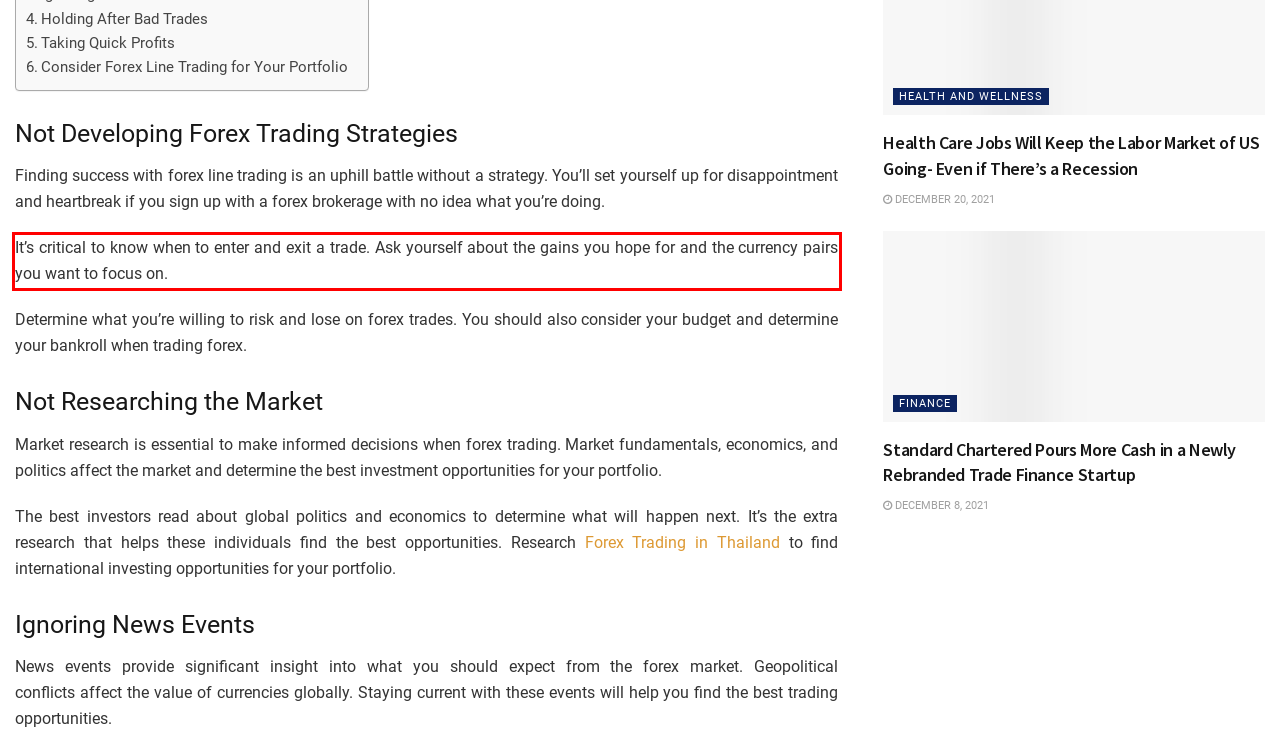In the given screenshot, locate the red bounding box and extract the text content from within it.

It’s critical to know when to enter and exit a trade. Ask yourself about the gains you hope for and the currency pairs you want to focus on.